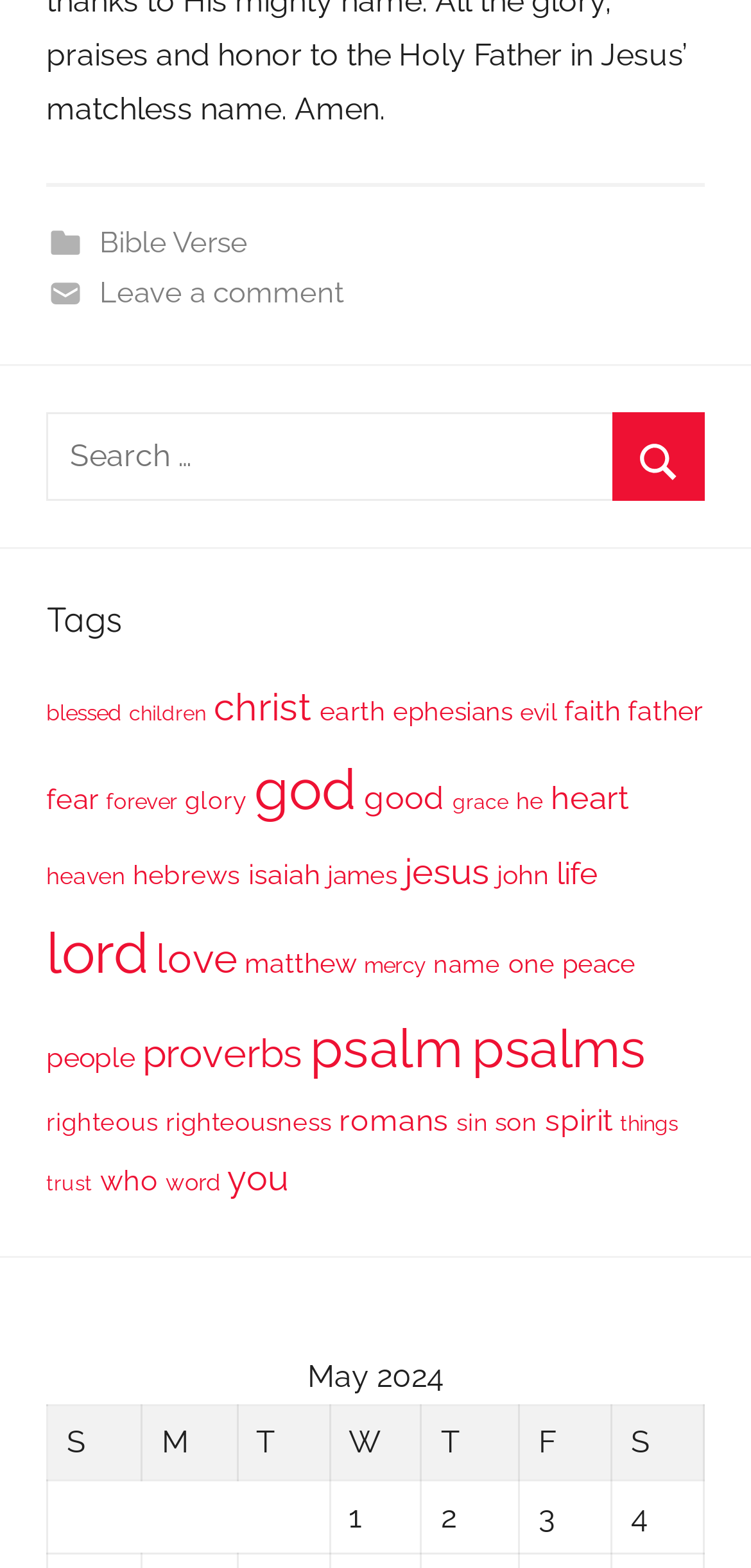Determine the bounding box coordinates in the format (top-left x, top-left y, bottom-right x, bottom-right y). Ensure all values are floating point numbers between 0 and 1. Identify the bounding box of the UI element described by: Bible Verse

[0.132, 0.143, 0.329, 0.165]